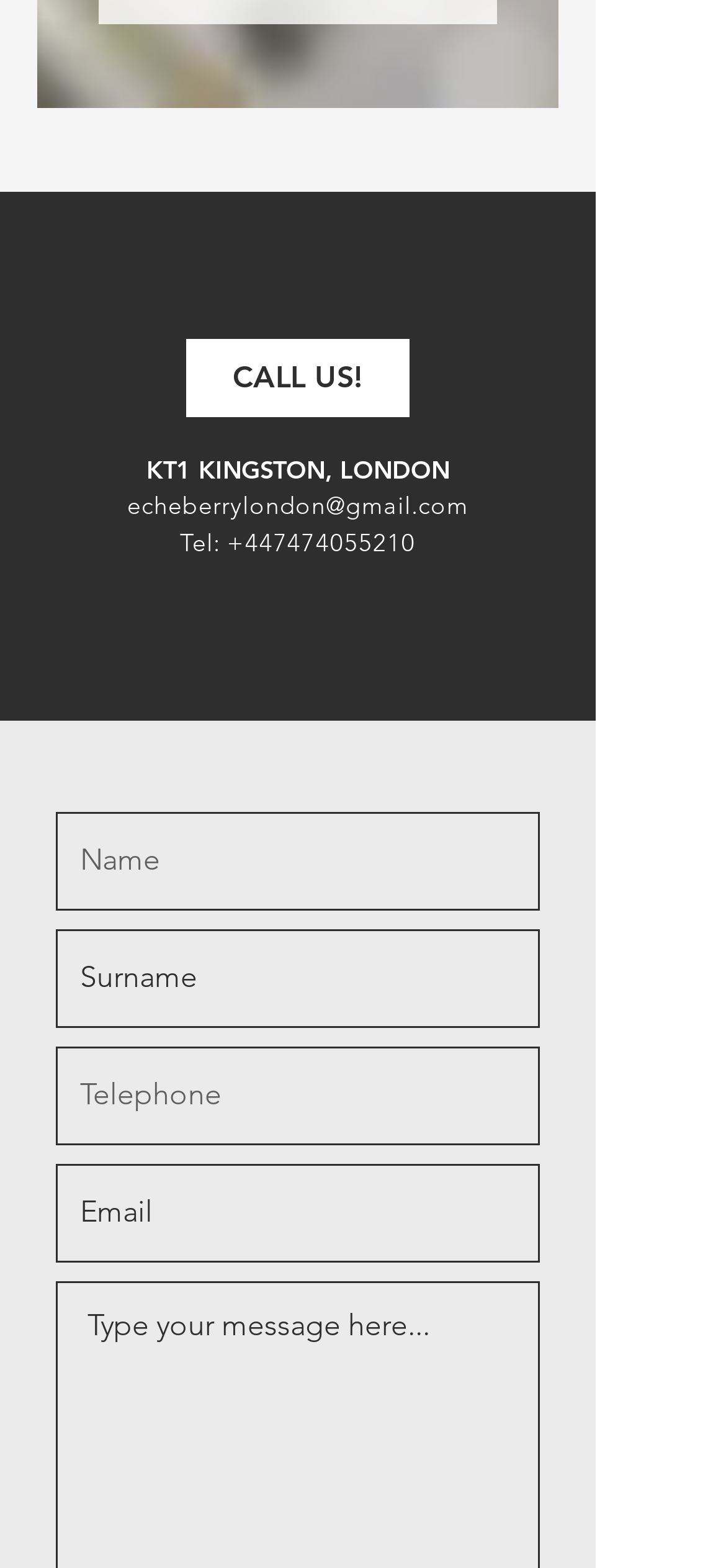Use a single word or phrase to answer the following:
What is the location of KT1?

Kingston, London